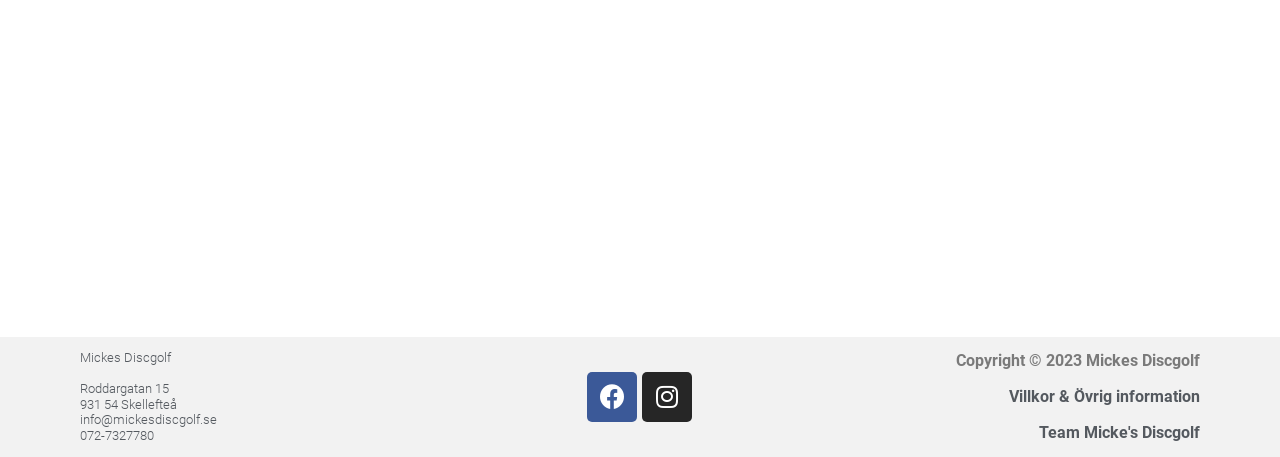How many links are there in the footer section?
Please provide a single word or phrase based on the screenshot.

3